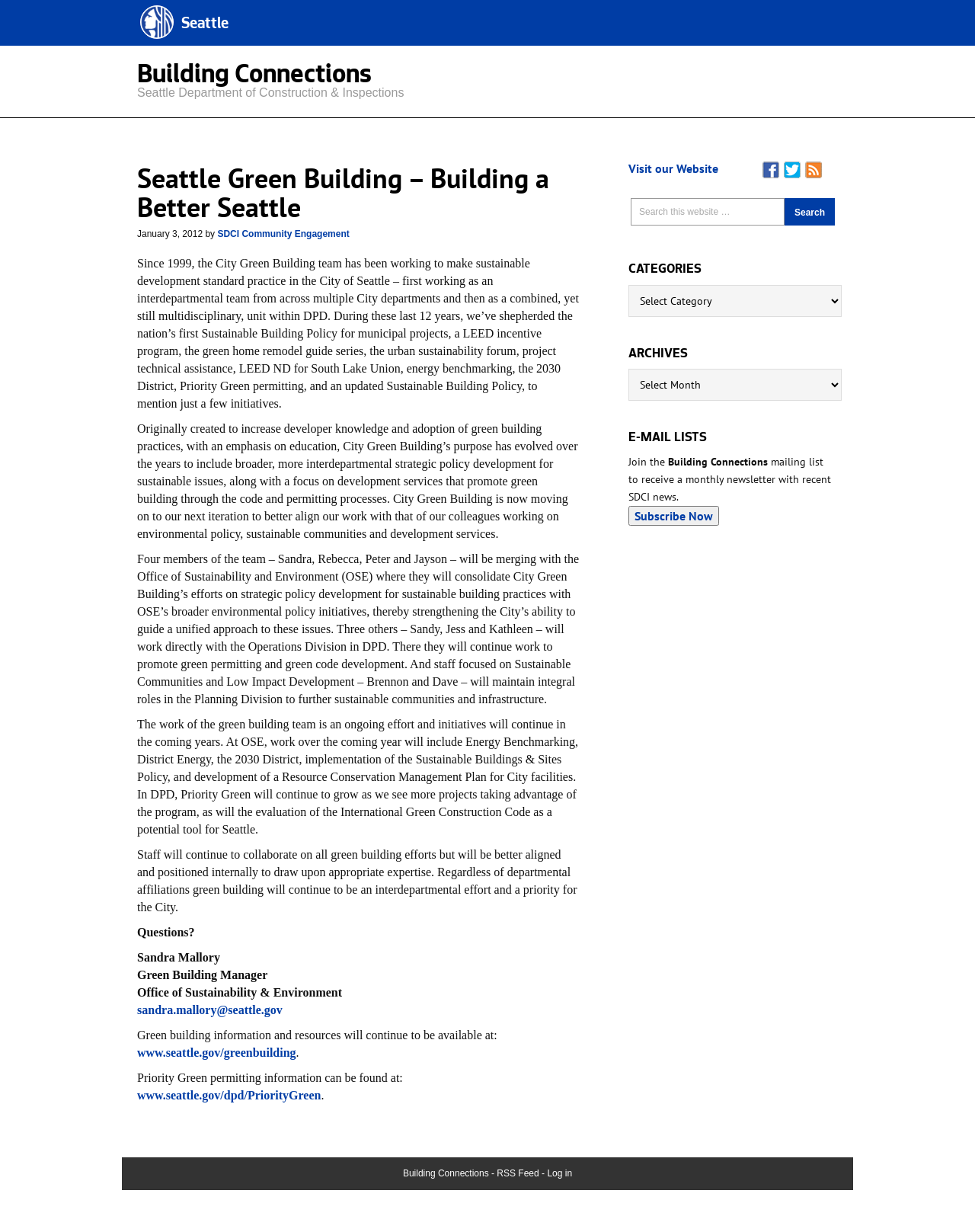What is the main heading of this webpage? Please extract and provide it.

Building Connections
Seattle Department of Construction & Inspections